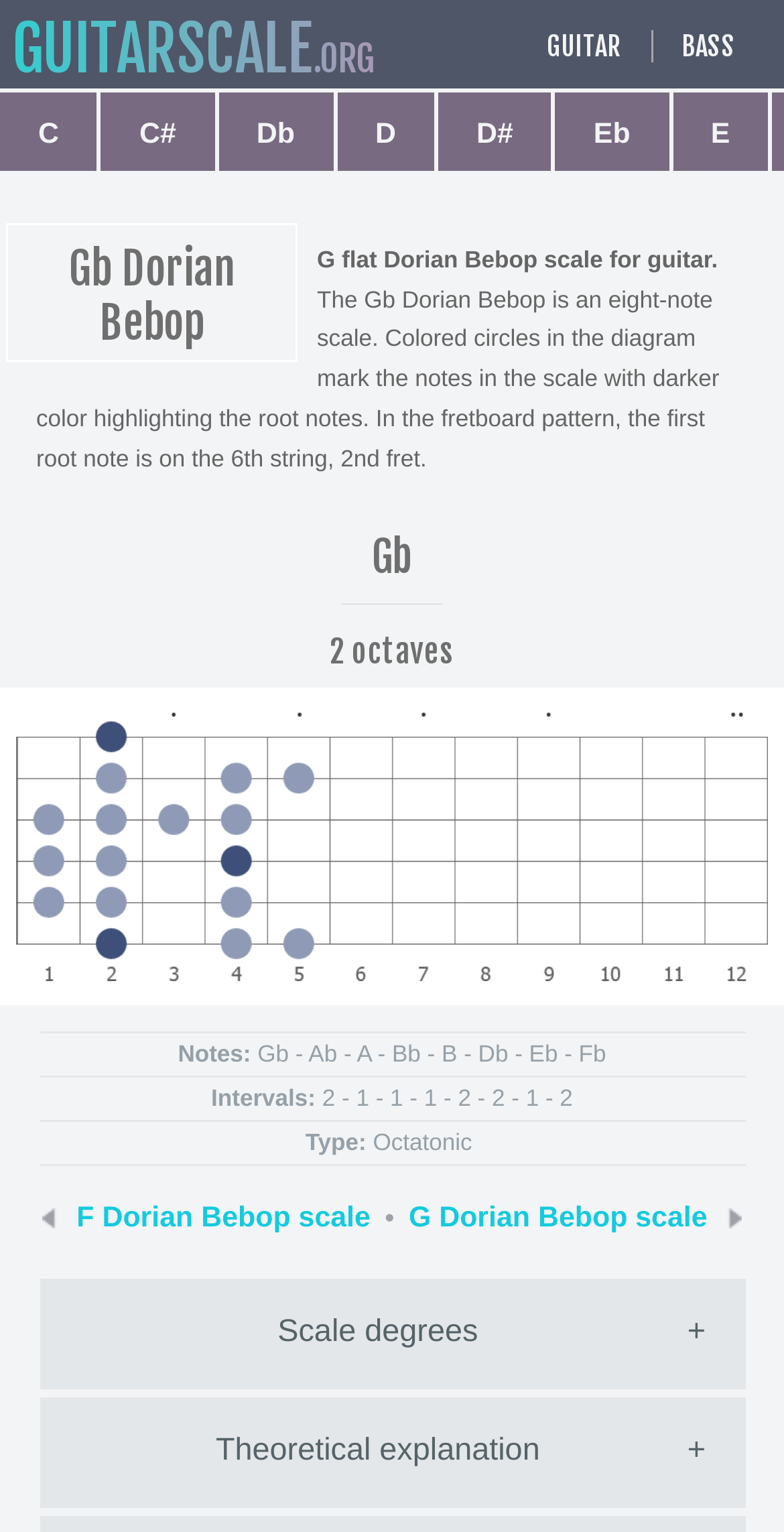Please identify the bounding box coordinates of the clickable region that I should interact with to perform the following instruction: "Go to the F Dorian Bebop scale page". The coordinates should be expressed as four float numbers between 0 and 1, i.e., [left, top, right, bottom].

[0.053, 0.785, 0.473, 0.806]